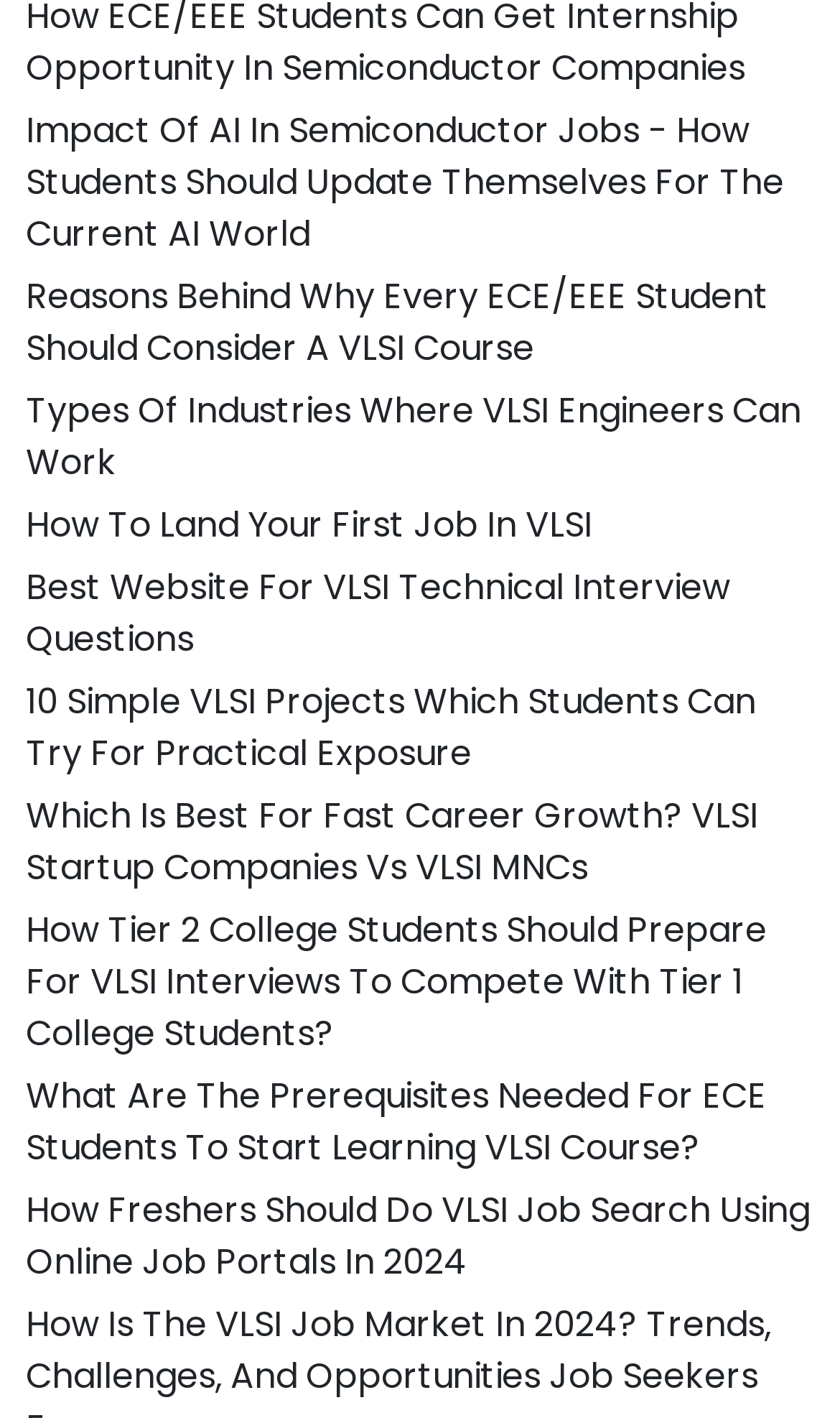Find the bounding box coordinates of the element's region that should be clicked in order to follow the given instruction: "Get tips on landing a first job in VLSI". The coordinates should consist of four float numbers between 0 and 1, i.e., [left, top, right, bottom].

[0.031, 0.352, 0.705, 0.387]